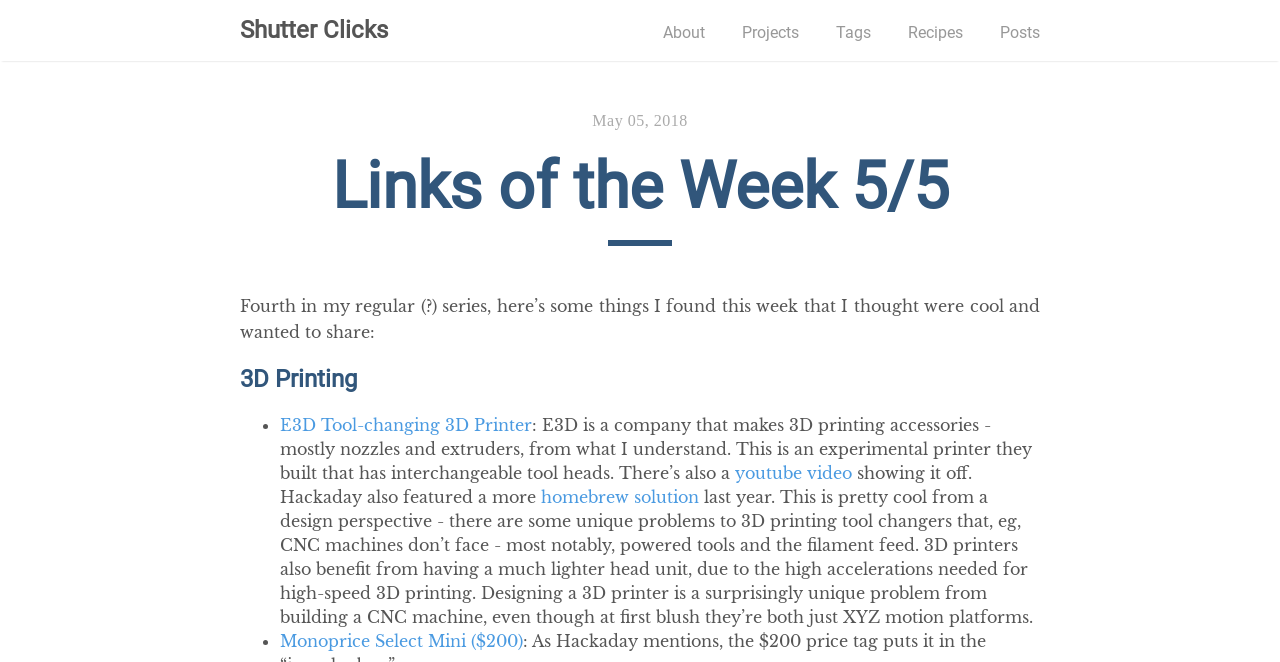Pinpoint the bounding box coordinates of the clickable element needed to complete the instruction: "go to 'About' page". The coordinates should be provided as four float numbers between 0 and 1: [left, top, right, bottom].

[0.518, 0.035, 0.551, 0.063]